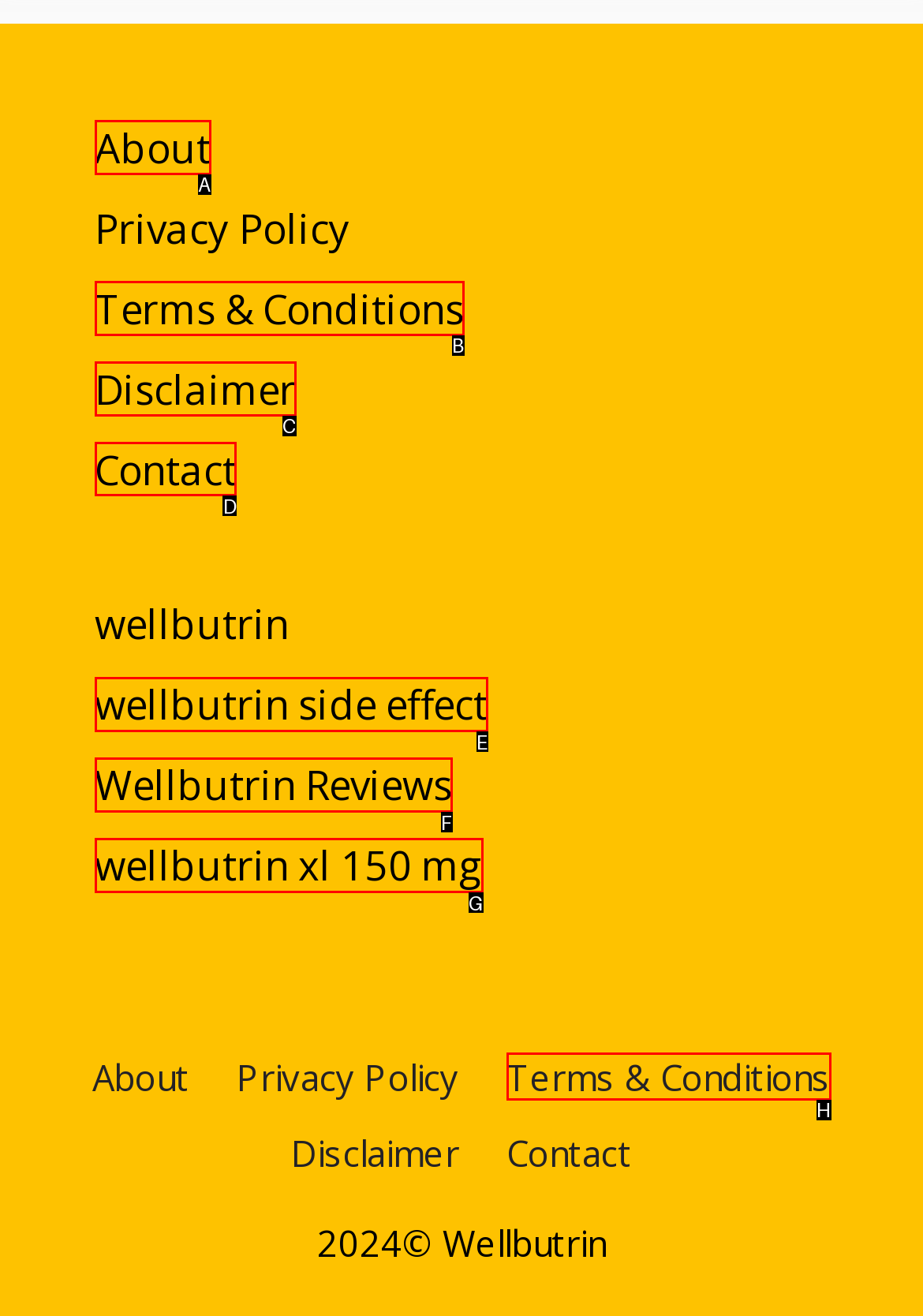Choose the letter of the option you need to click to Click on the link 'Services'. Answer with the letter only.

None